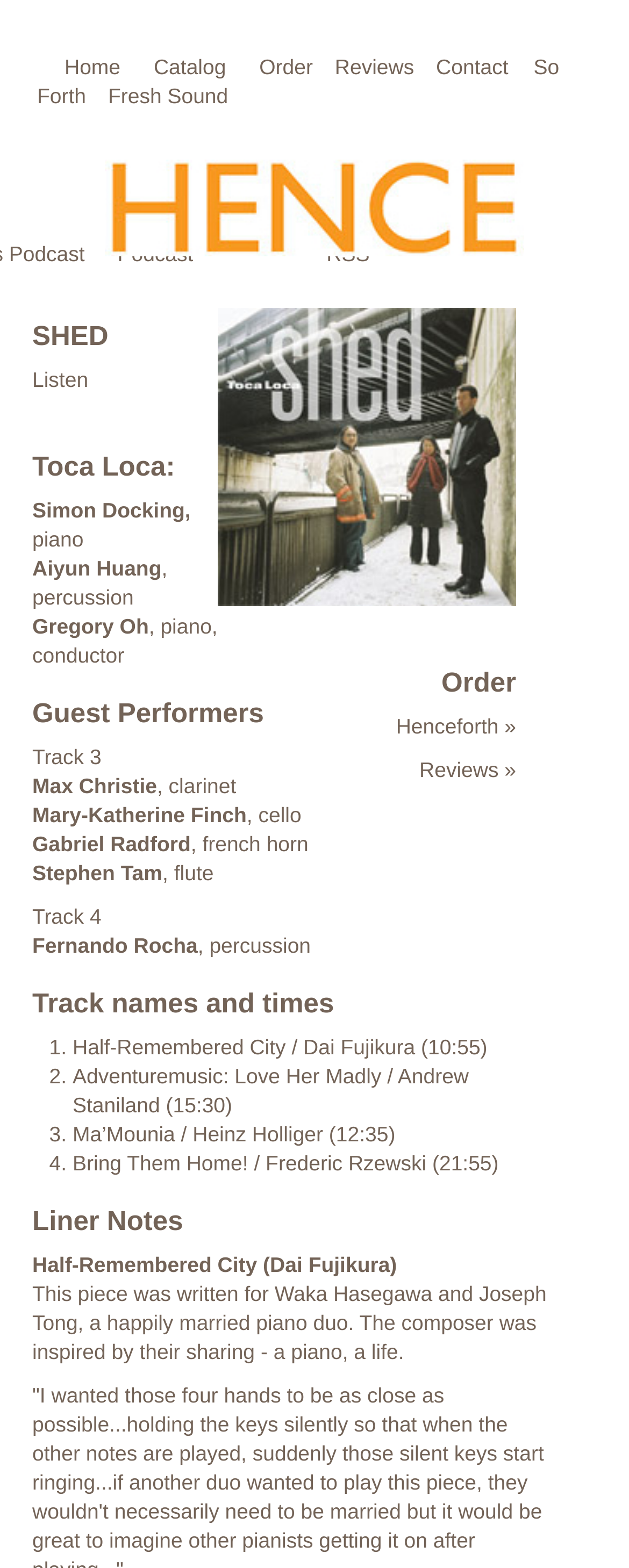Indicate the bounding box coordinates of the clickable region to achieve the following instruction: "Contact us."

[0.693, 0.035, 0.808, 0.05]